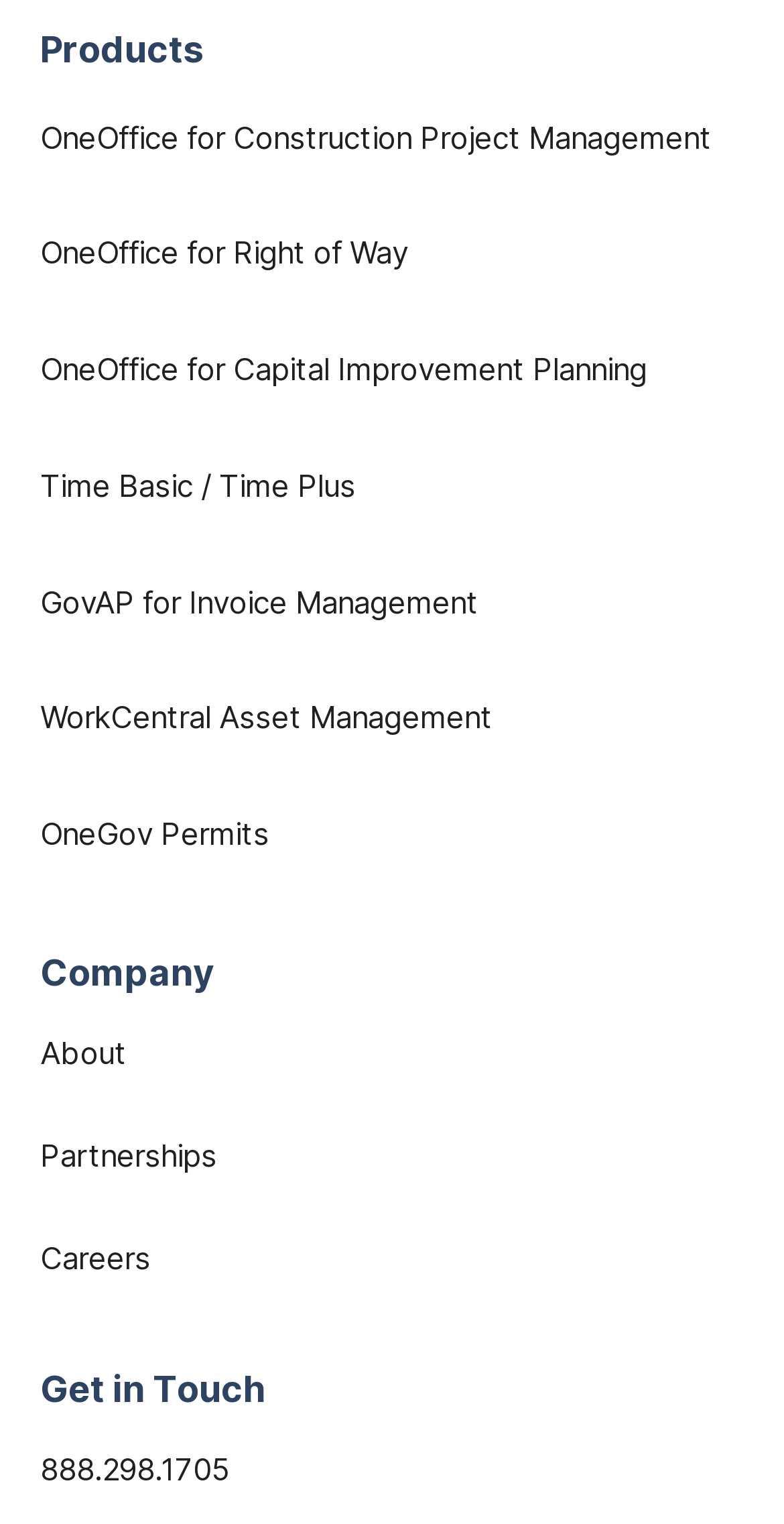Determine the bounding box coordinates for the element that should be clicked to follow this instruction: "Get information about careers". The coordinates should be given as four float numbers between 0 and 1, in the format [left, top, right, bottom].

[0.0, 0.802, 1.0, 0.849]